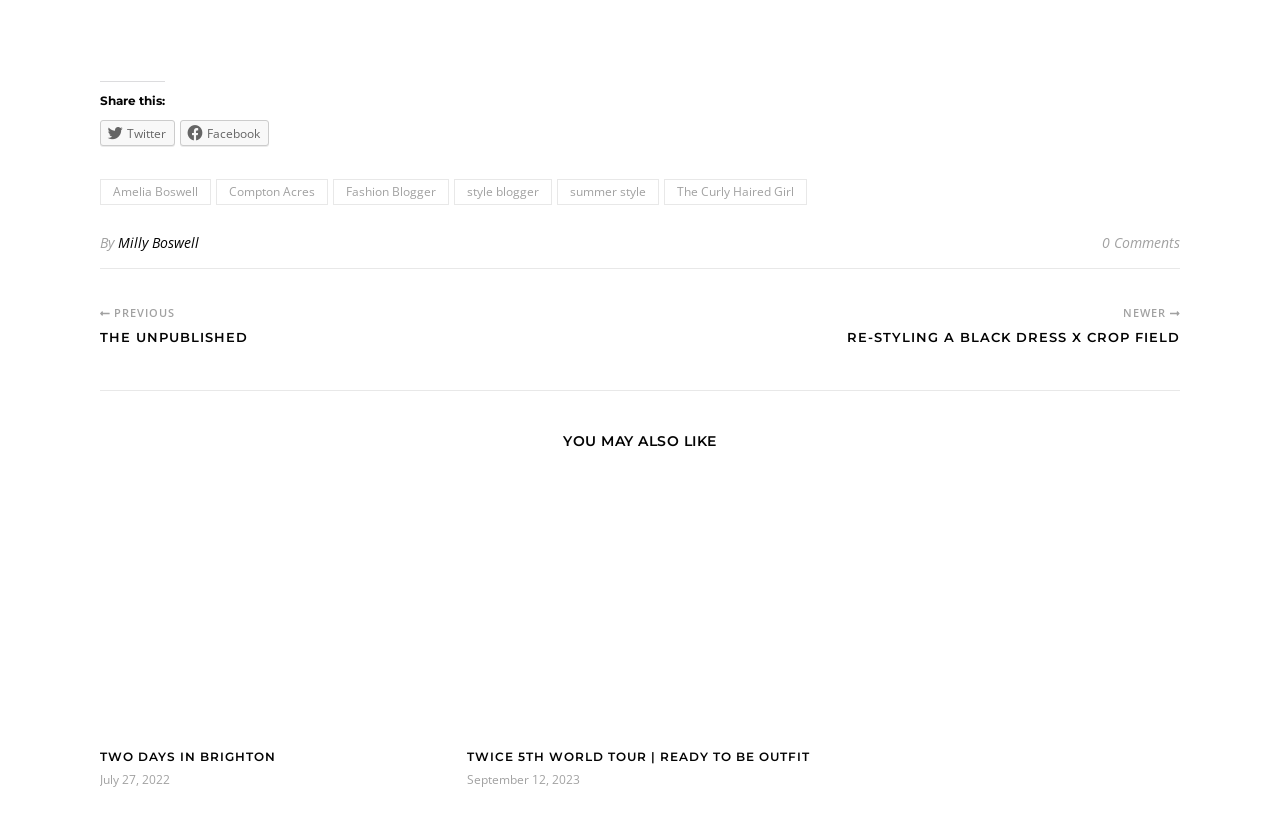Show the bounding box coordinates for the HTML element described as: "Facebook".

[0.141, 0.143, 0.21, 0.174]